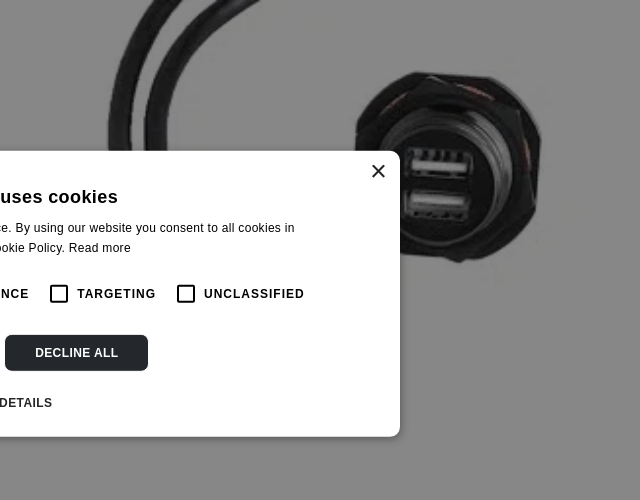Answer this question using a single word or a brief phrase:
What is the purpose of the EMCA range?

Reliable power and signal transmission